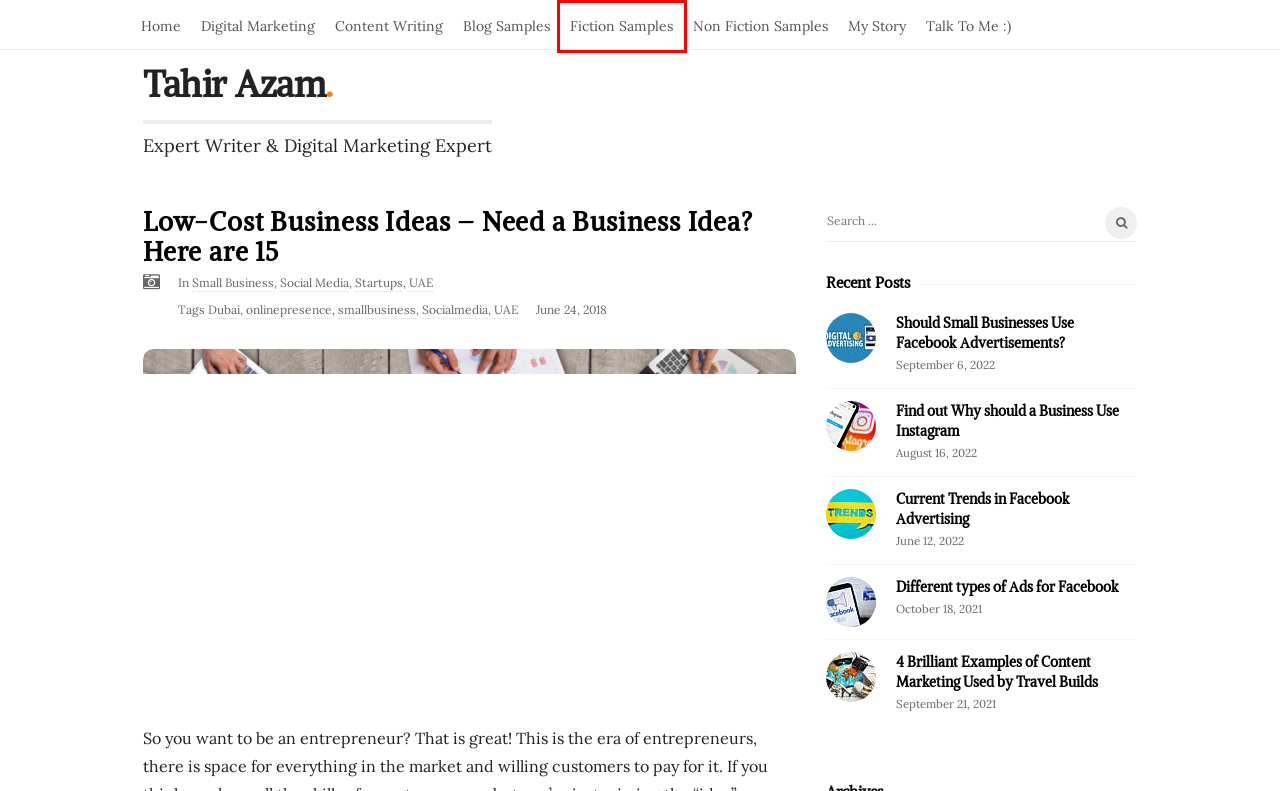A screenshot of a webpage is given, marked with a red bounding box around a UI element. Please select the most appropriate webpage description that fits the new page after clicking the highlighted element. Here are the candidates:
A. Content Writing Archives - Tahir Azam
B. Tahir Azam - Expert Writer & Digital Marketing Expert
C. 4 Brilliant Examples of Content Marketing Used by Travel Builds - Tahir Azam
D. Current Trends in Facebook Advertising - Tahir Azam
E. Blog Samples Archives - Tahir Azam
F. Fiction Samples Archives - Tahir Azam
G. Should Small Businesses Use Facebook Advertisements? - Tahir Azam
H. smallbusiness Archives - Tahir Azam

F